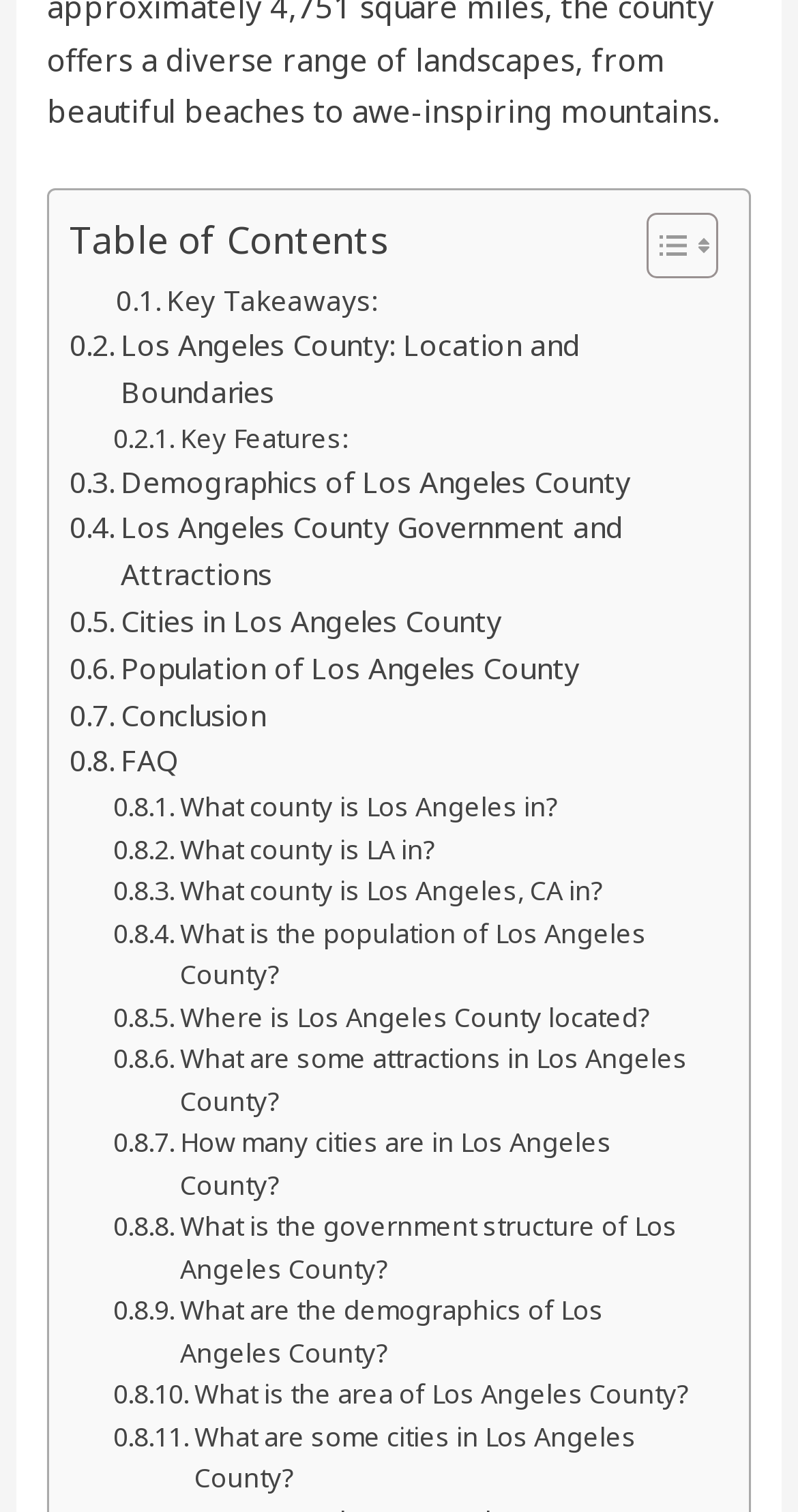What is the last topic in the table of contents?
Look at the screenshot and give a one-word or phrase answer.

What are some cities in Los Angeles County?